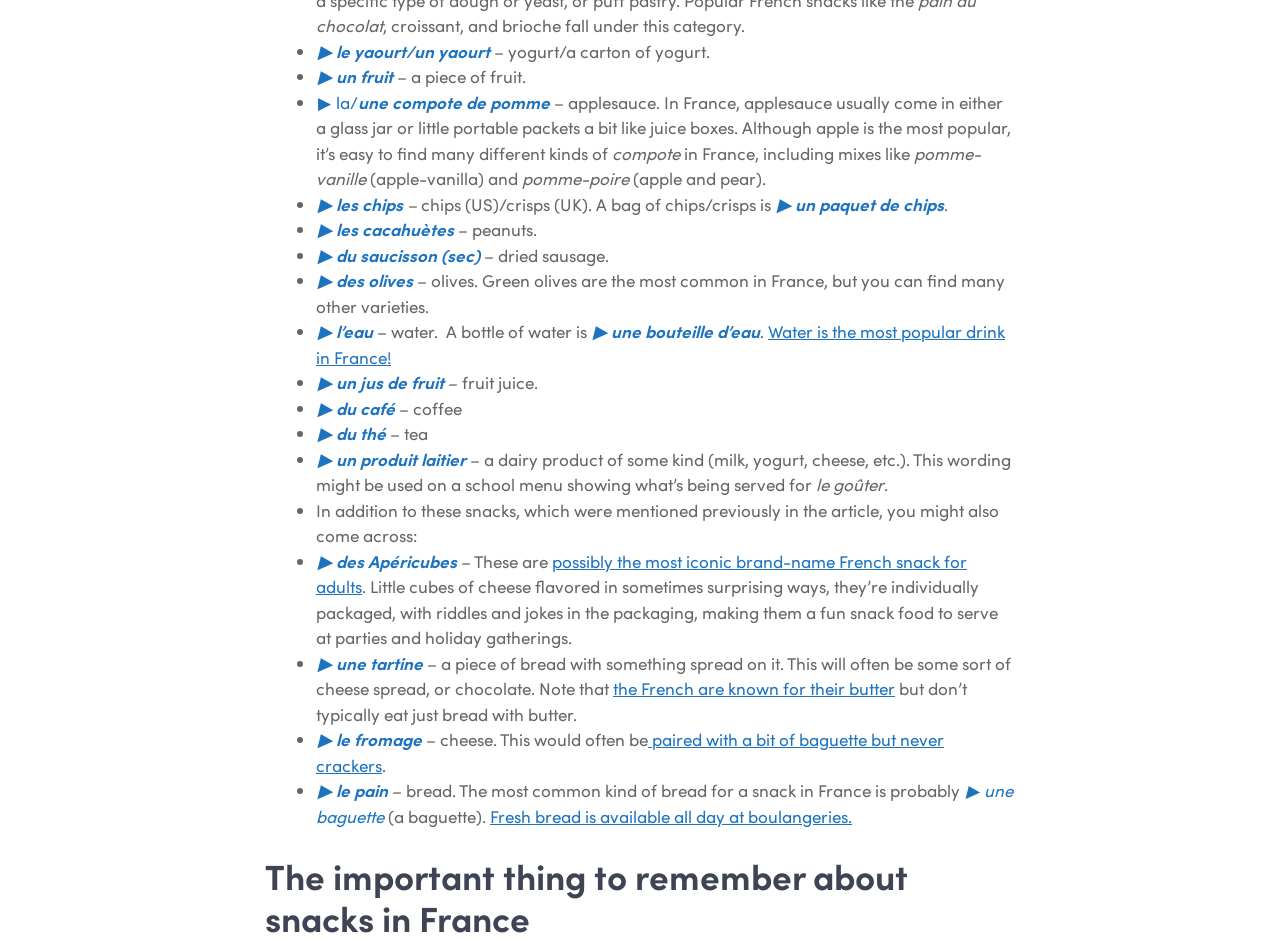Using floating point numbers between 0 and 1, provide the bounding box coordinates in the format (top-left x, top-left y, bottom-right x, bottom-right y). Locate the UI element described here: un produit laitier

[0.247, 0.475, 0.364, 0.5]